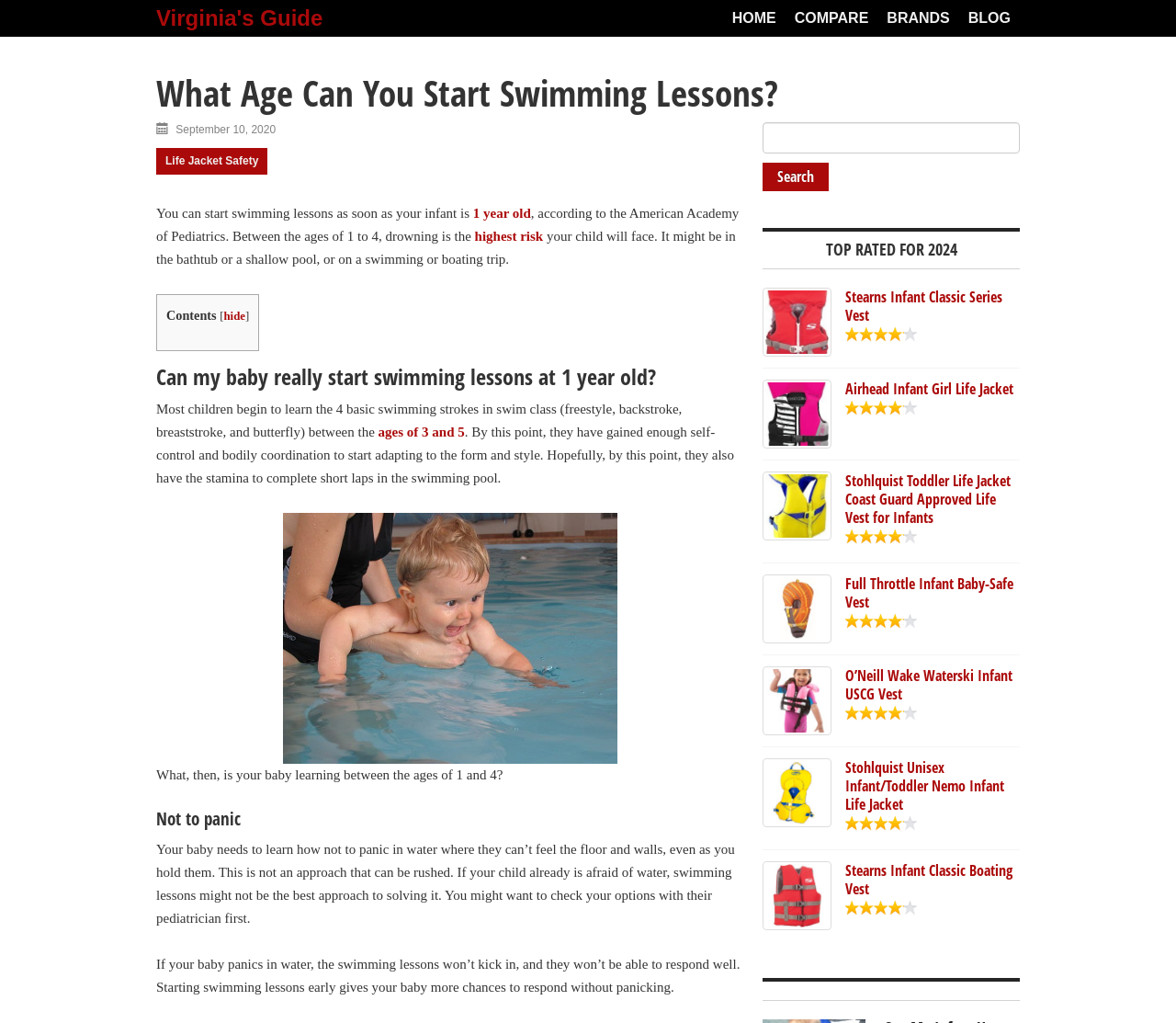Determine the bounding box coordinates of the target area to click to execute the following instruction: "Click on the 'Life Jacket Safety' link."

[0.141, 0.151, 0.22, 0.163]